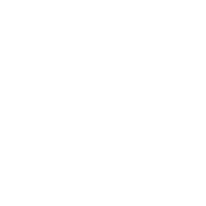Answer the question below in one word or phrase:
What is the purpose of the image?

Conservation, education, or design